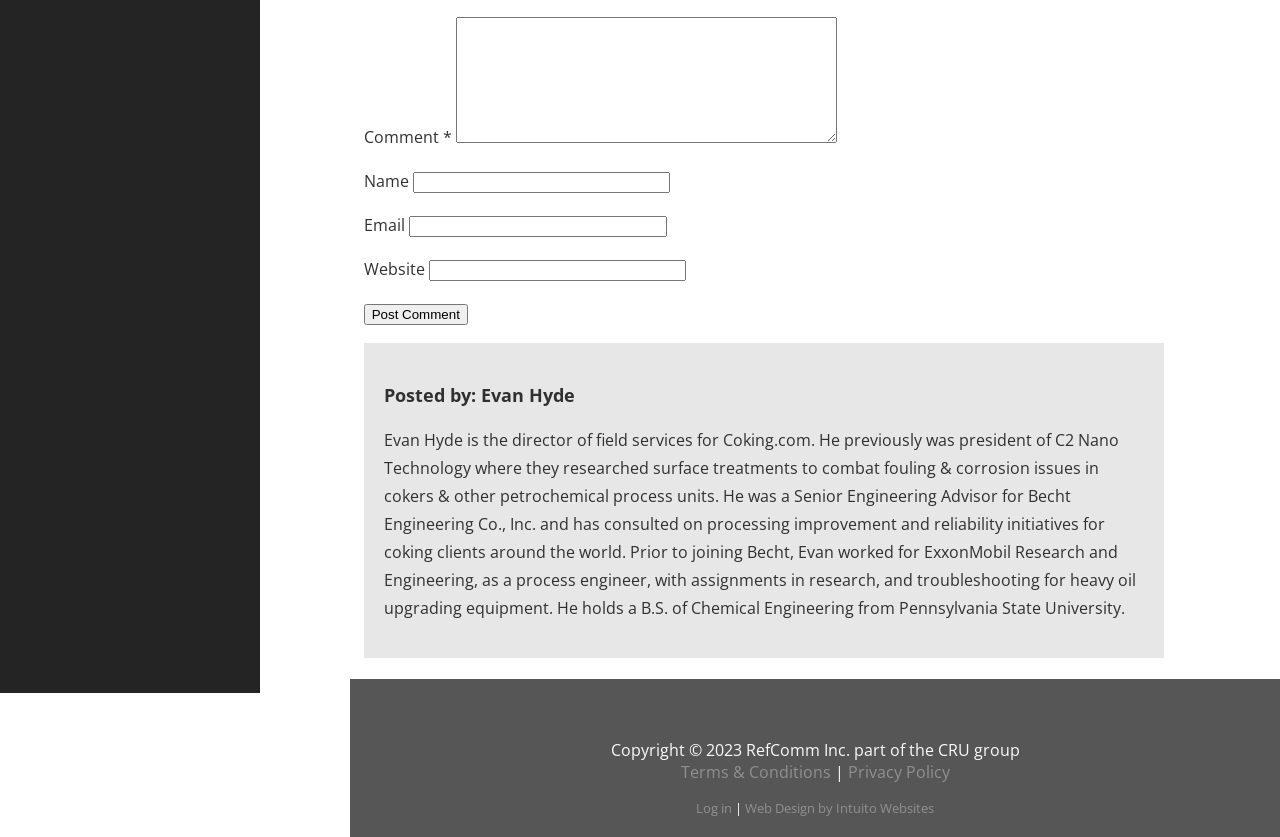Locate the bounding box coordinates for the element described below: "parent_node: Email aria-describedby="email-notes" name="email"". The coordinates must be four float values between 0 and 1, formatted as [left, top, right, bottom].

[0.254, 0.258, 0.456, 0.283]